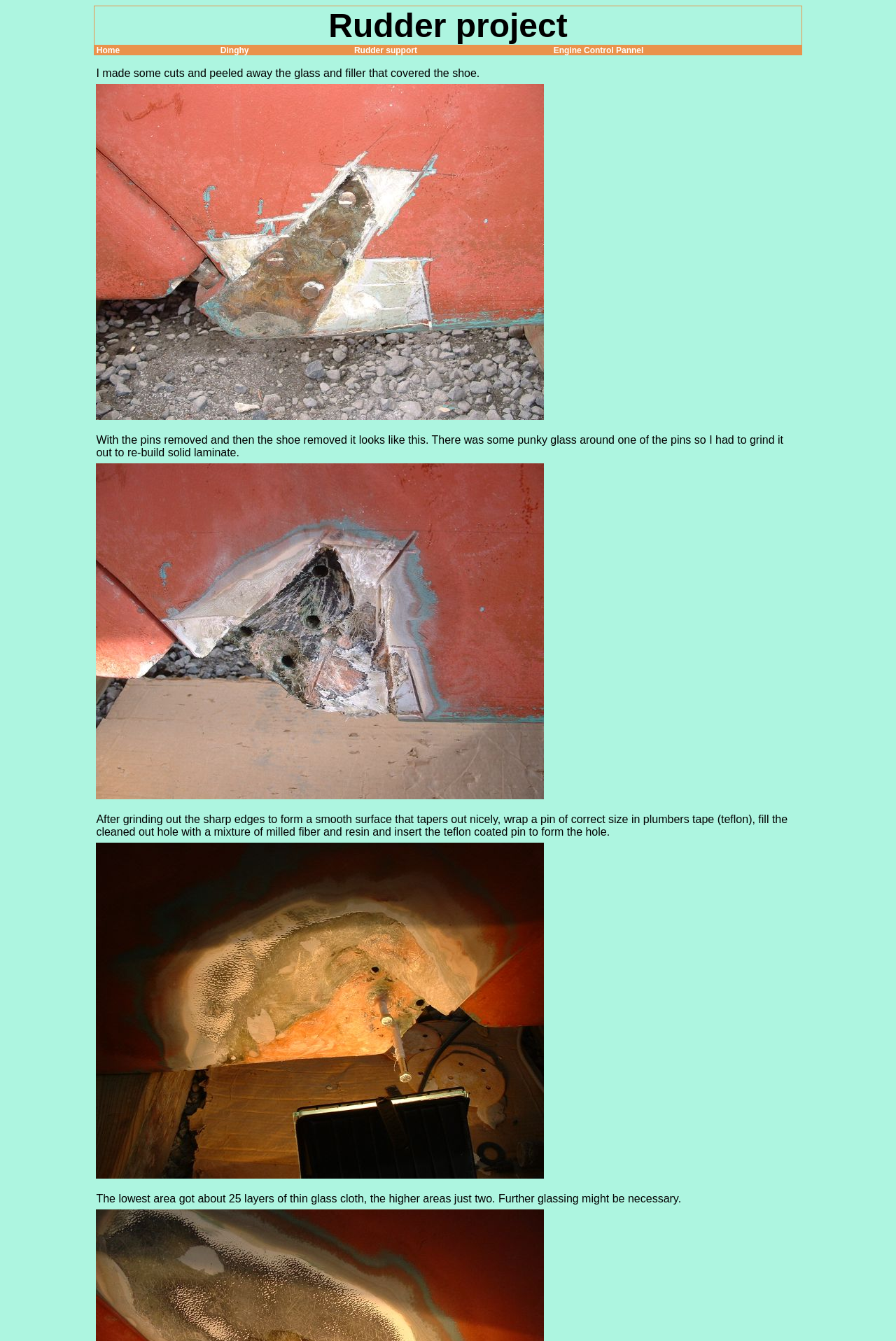Refer to the element description Engine Control Pannel and identify the corresponding bounding box in the screenshot. Format the coordinates as (top-left x, top-left y, bottom-right x, bottom-right y) with values in the range of 0 to 1.

[0.615, 0.034, 0.721, 0.041]